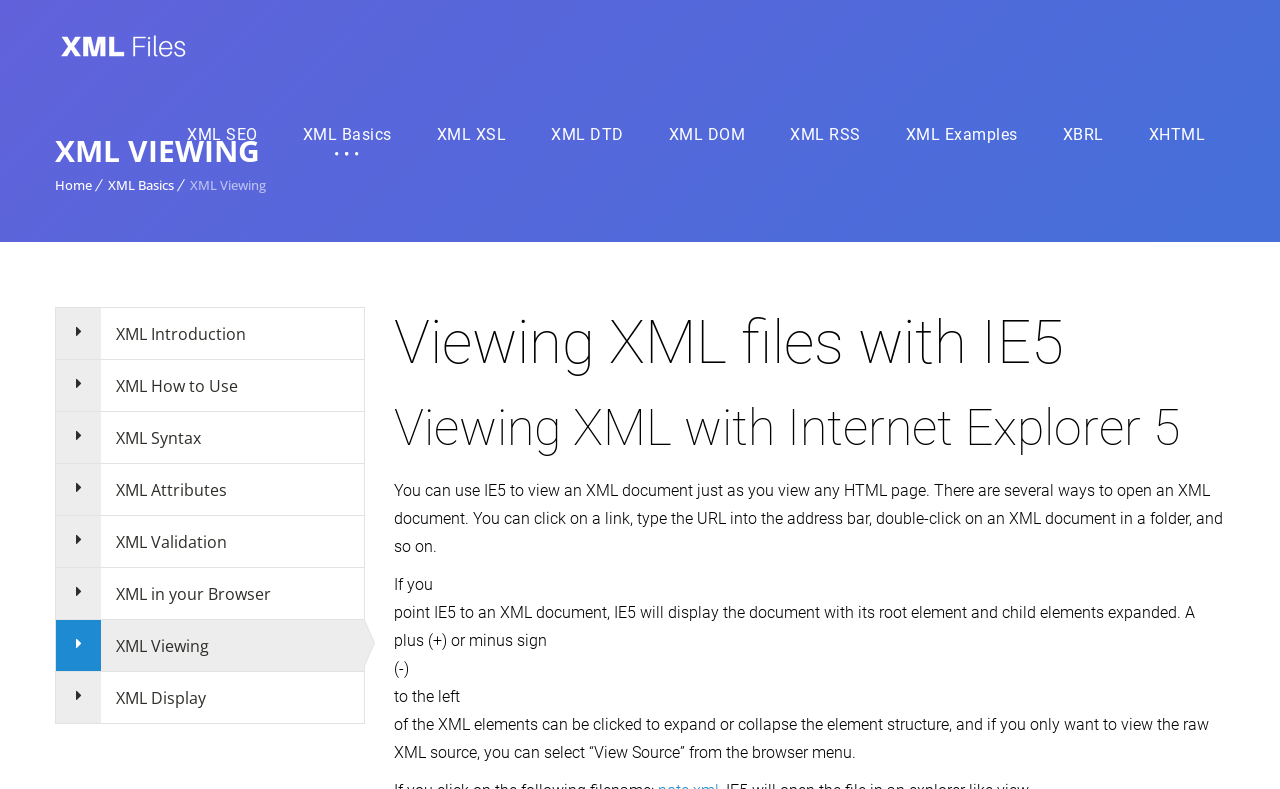Please identify the bounding box coordinates of the element that needs to be clicked to execute the following command: "Click on XML Files link". Provide the bounding box using four float numbers between 0 and 1, formatted as [left, top, right, bottom].

[0.043, 0.0, 0.152, 0.114]